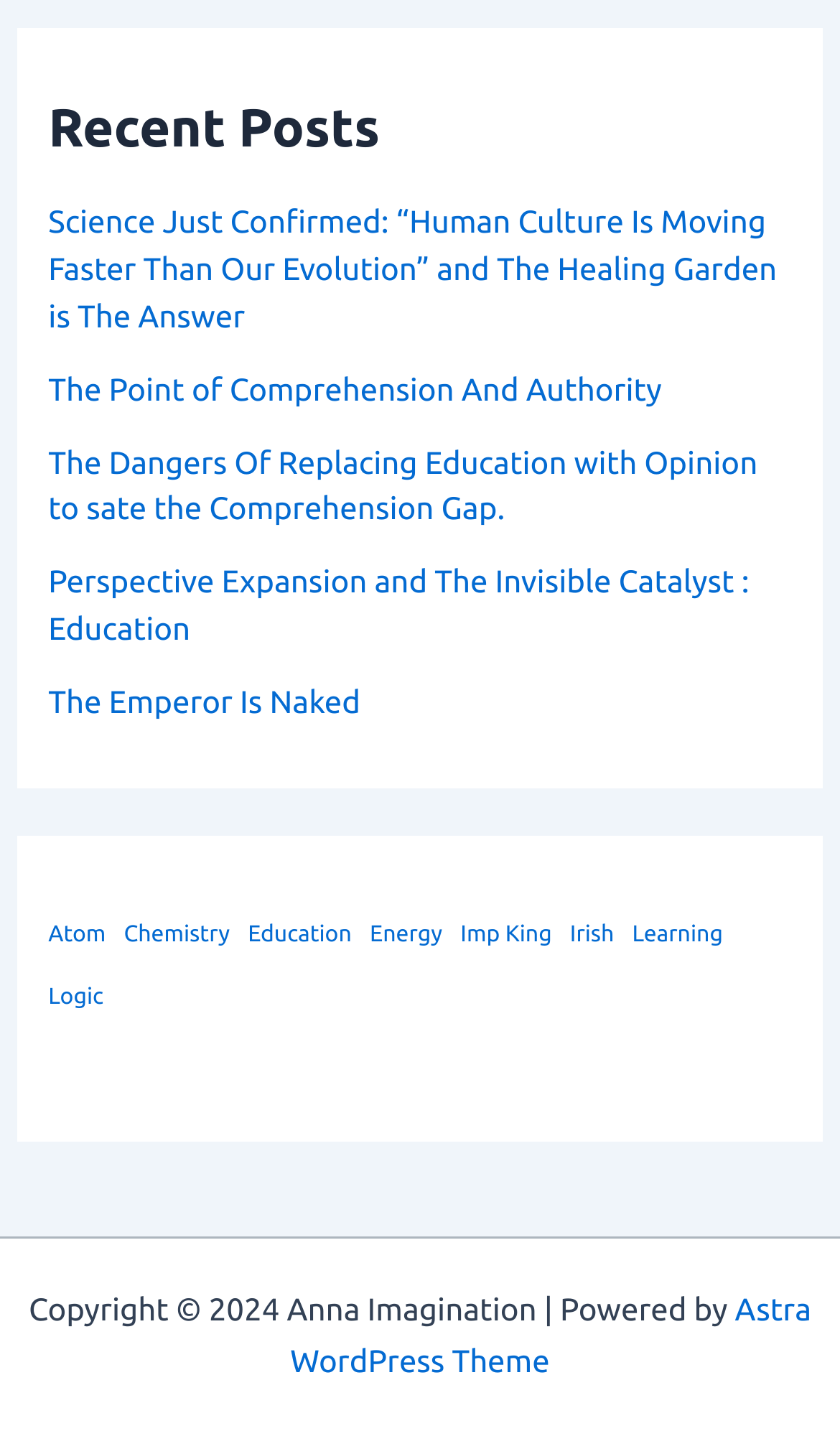Find the bounding box of the UI element described as follows: "Energy".

[0.44, 0.628, 0.527, 0.66]